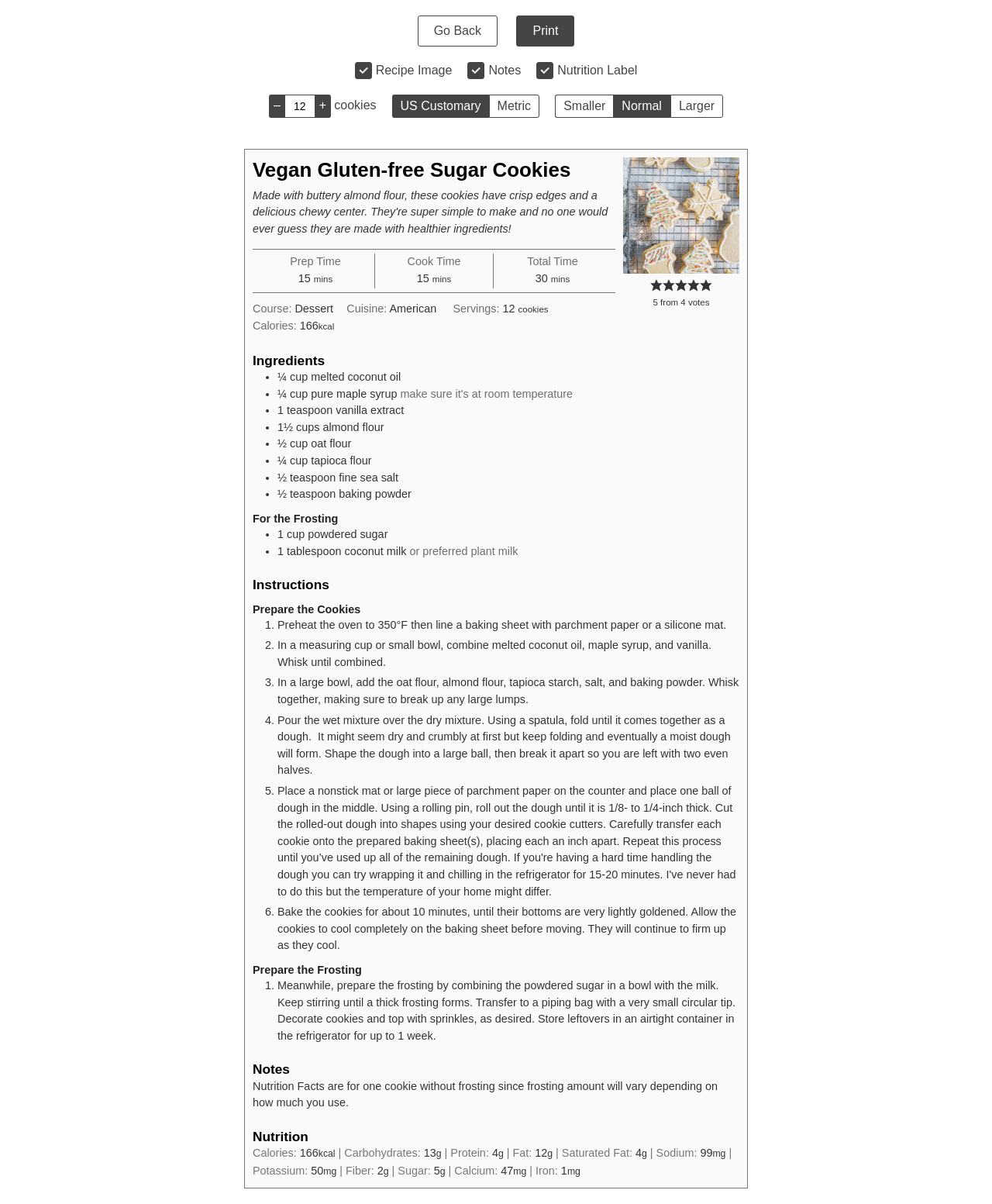Refer to the image and offer a detailed explanation in response to the question: How many servings does the recipe yield?

I found the serving size by looking at the 'Servings' section, which is located below the 'Cuisine' section. The 'Servings' section has a value of '12' with a unit of 'cookies'.